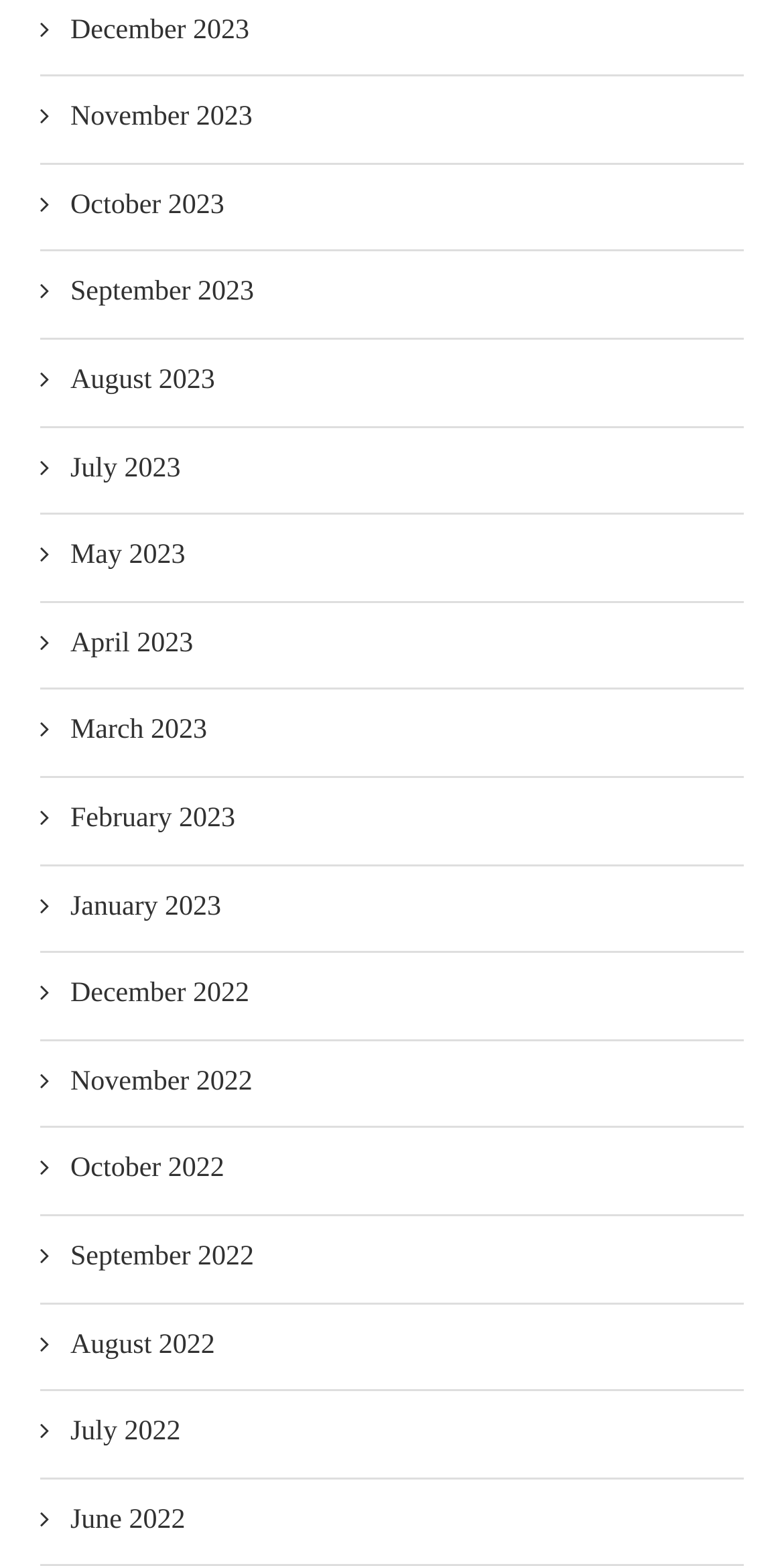Are the months listed in chronological order?
Using the visual information, reply with a single word or short phrase.

No